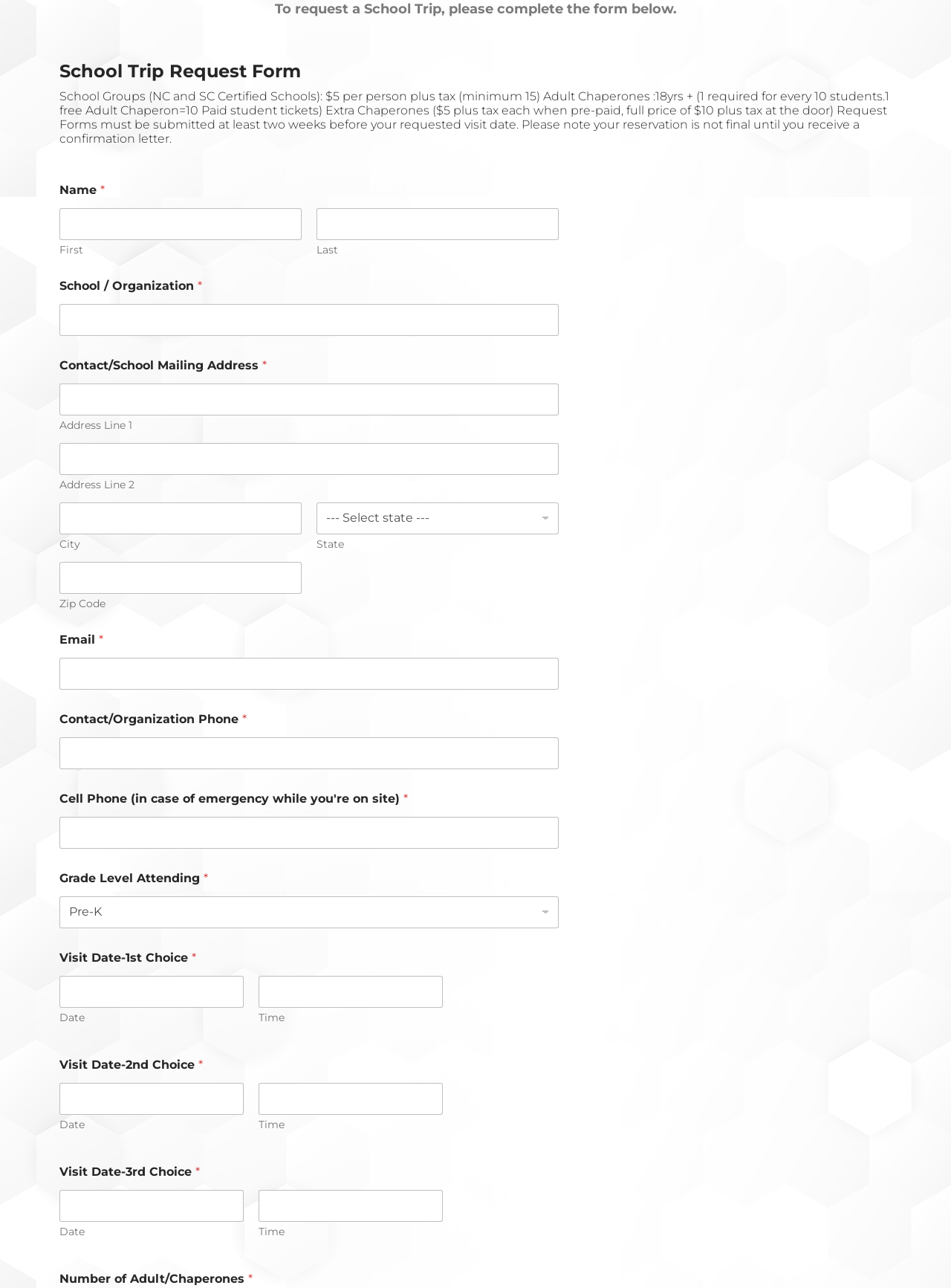Please look at the image and answer the question with a detailed explanation: What is the cost of an extra chaperone?

The webpage states that 'Extra Chaperones ($5 plus tax each when pre-paid, full price of $10 plus tax at the door)' which means the cost of an extra chaperone is $5 plus tax when pre-paid.